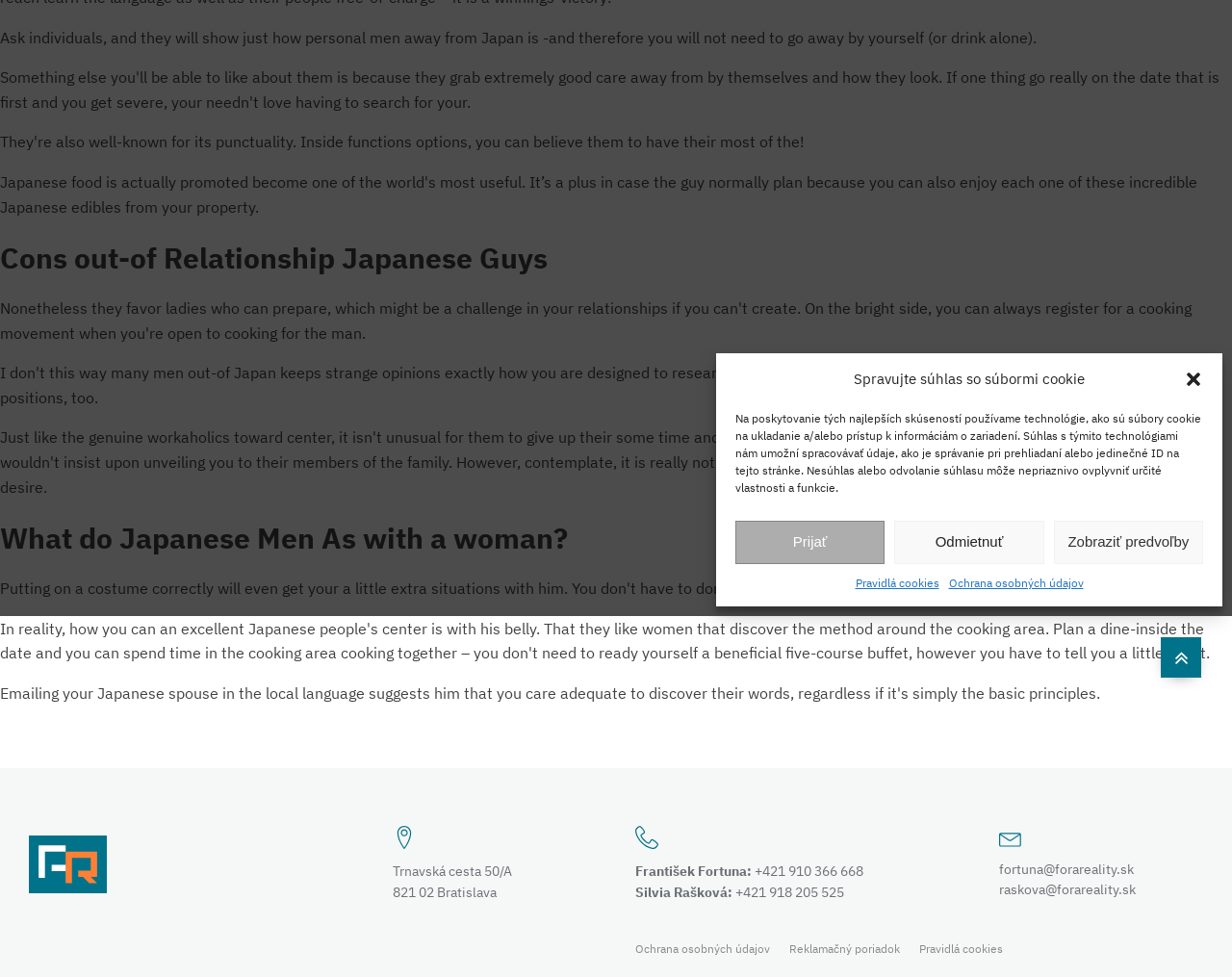Using the provided description Zobraziť predvoľby, find the bounding box coordinates for the UI element. Provide the coordinates in (top-left x, top-left y, bottom-right x, bottom-right y) format, ensuring all values are between 0 and 1.

[0.855, 0.533, 0.977, 0.577]